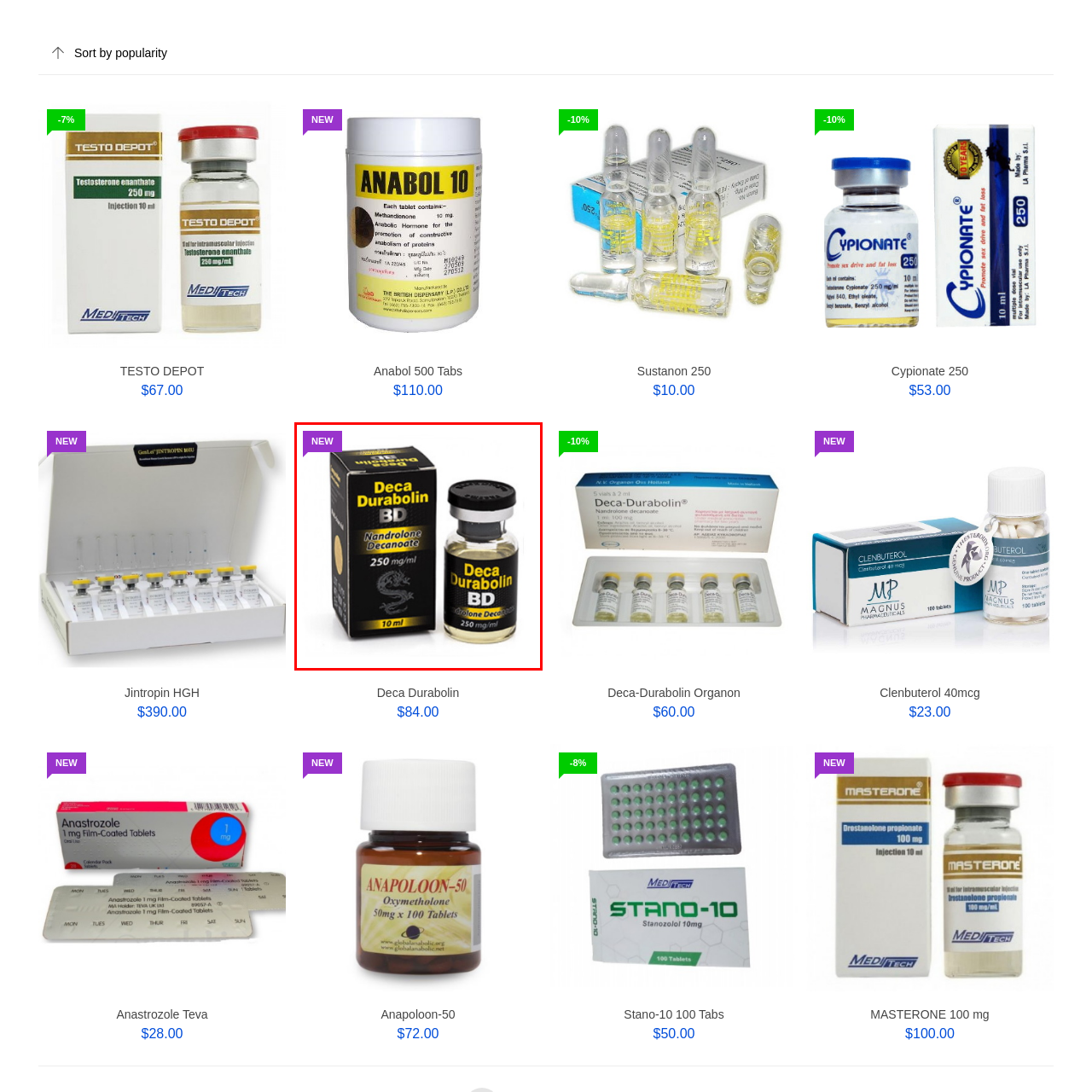What is the concentration of Nandrolone Decanoate in the medication?  
Carefully review the image highlighted by the red outline and respond with a comprehensive answer based on the image's content.

The concentration of Nandrolone Decanoate in the medication can be found by examining the packaging, which clearly indicates that the concentration is 250 mg/ml.